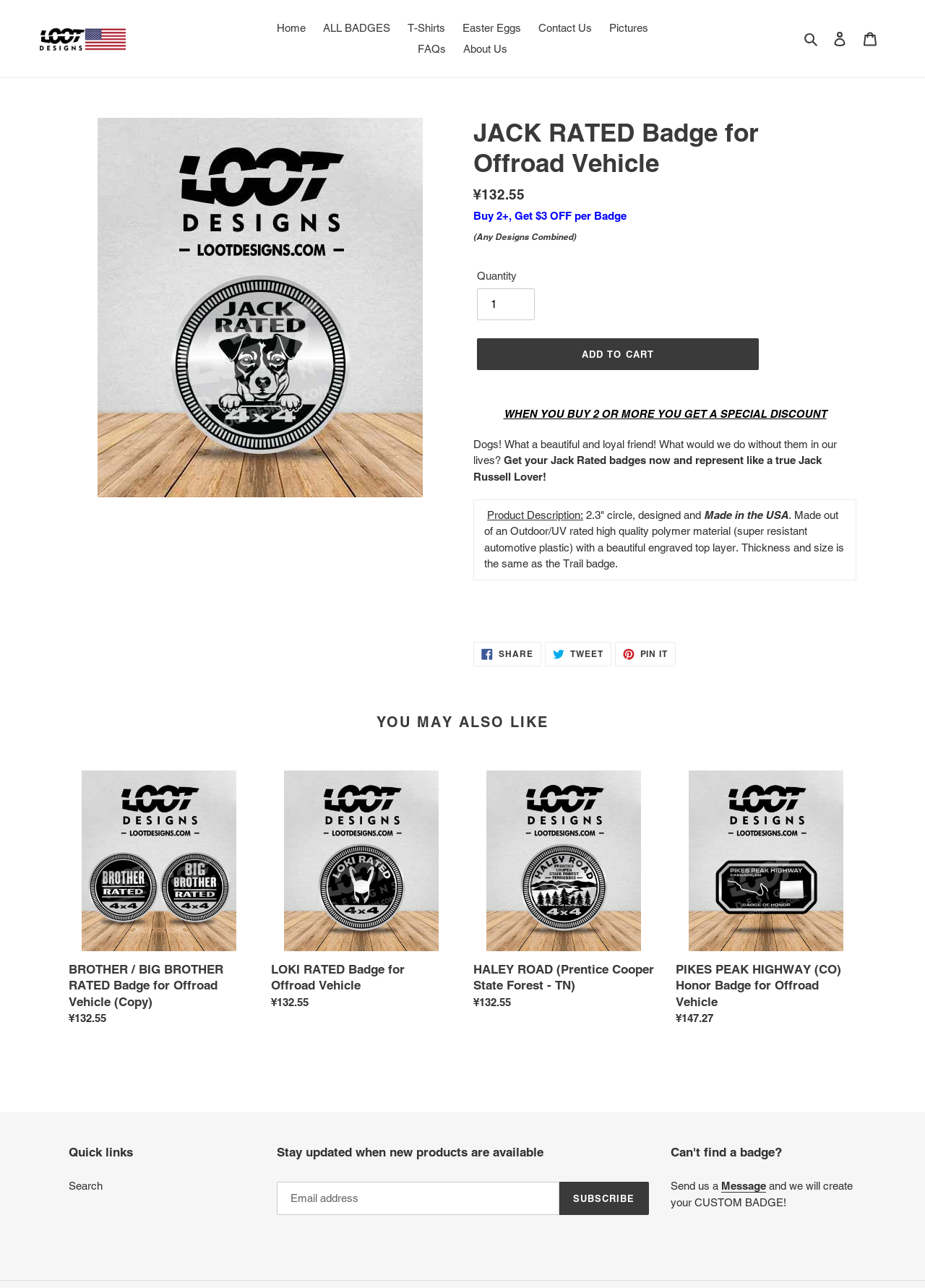Please provide a one-word or phrase answer to the question: 
What is the purpose of the 'SHARE ON FACEBOOK' link?

To share on Facebook